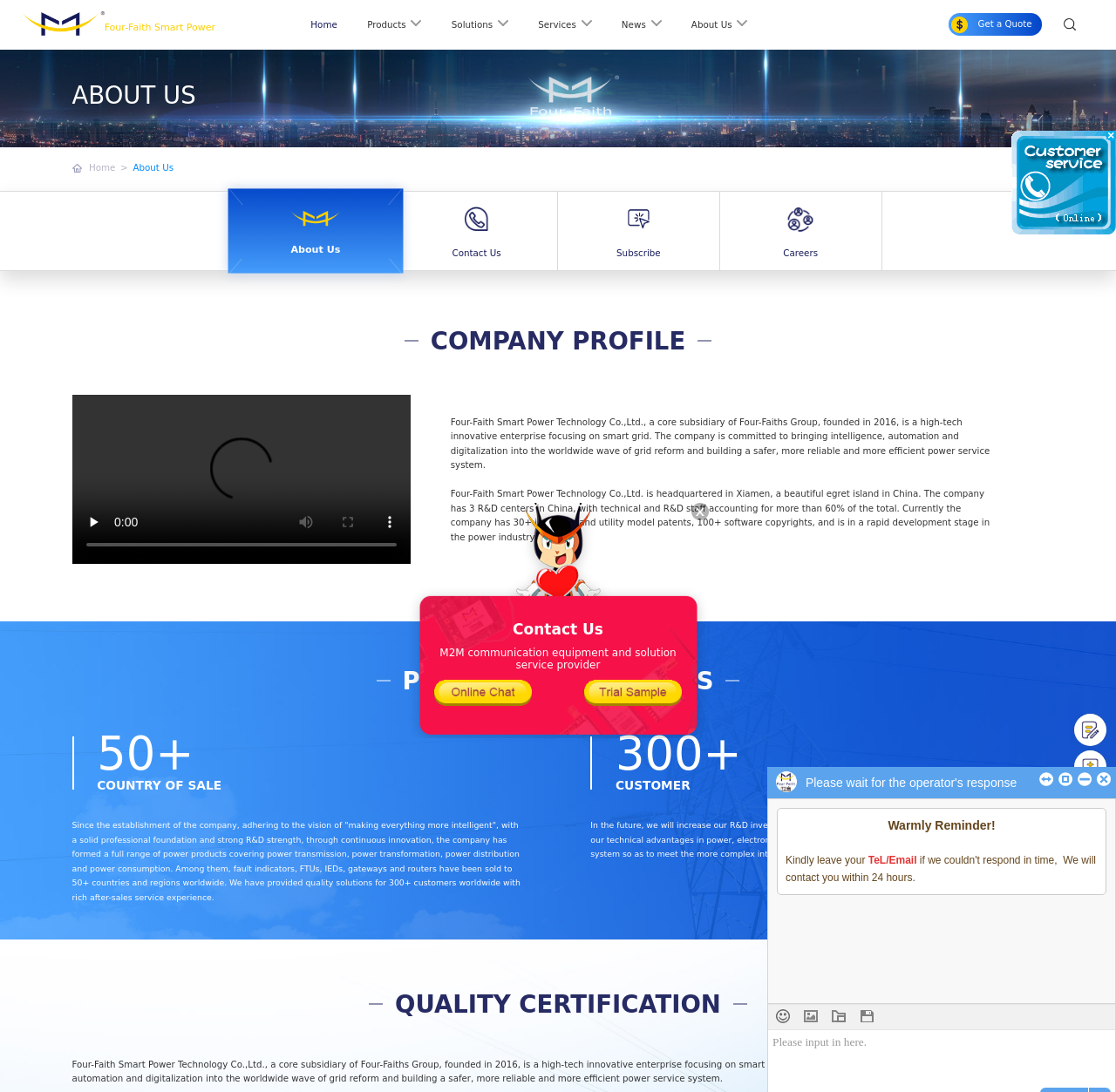Give a concise answer of one word or phrase to the question: 
How many R&D centers does the company have in China?

3